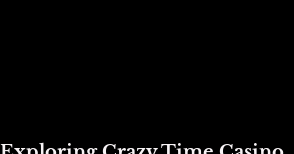Elaborate on the various elements present in the image.

The image features the title "Exploring Crazy Time Casino Games with a Spin," which captures the excitement surrounding the innovative and dynamic gaming experience offered by Crazy Time Casino. This title suggests a focus on the unique features and strategies that can enhance gameplay, inviting readers to delve deeper into the thrilling world of online casino gaming. The accompanying article likely discusses various aspects of these games, including tips for maximizing enjoyment and potential returns, making it an essential read for both newcomers and seasoned players looking to explore new strategies.